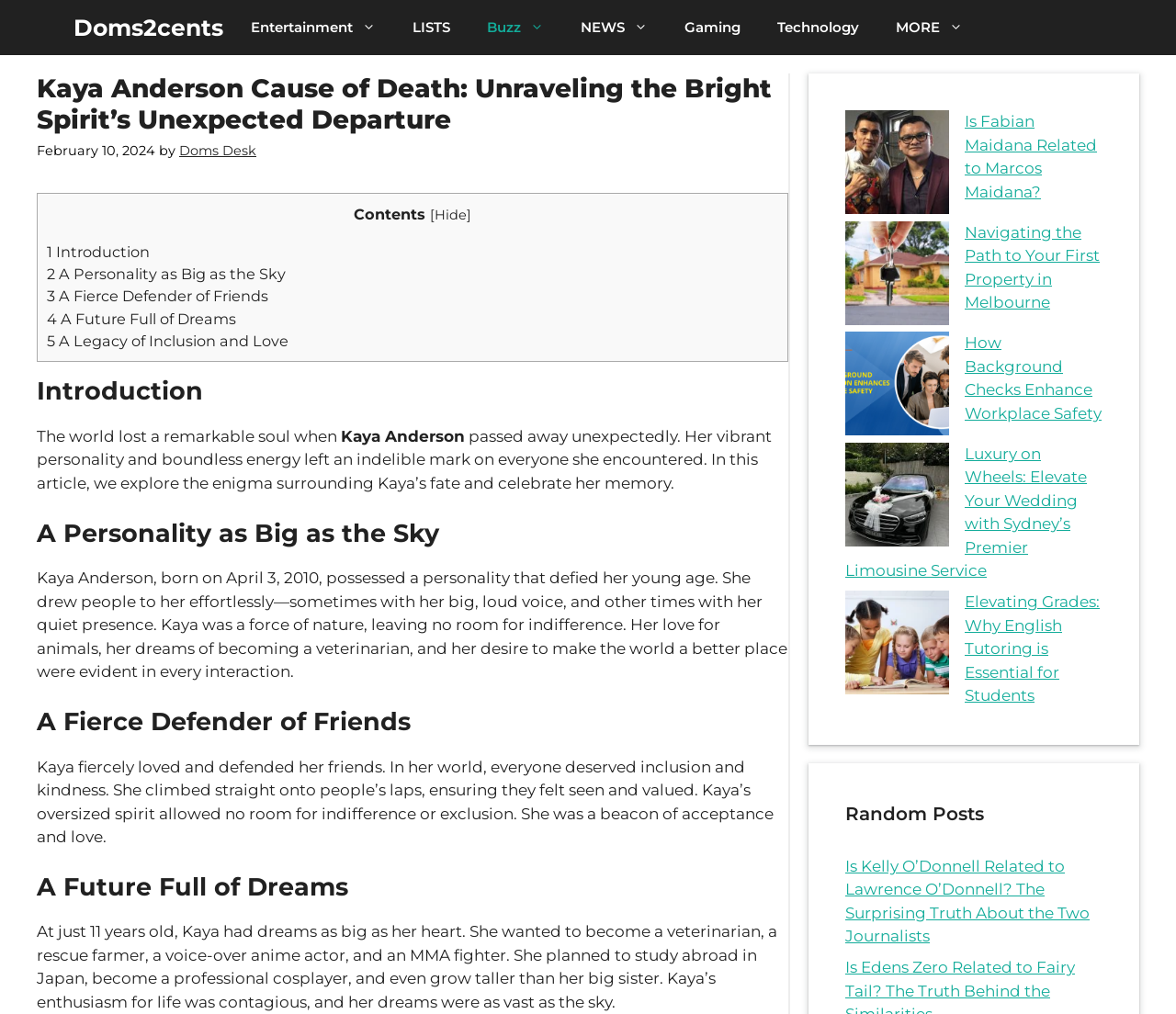Identify and provide the text of the main header on the webpage.

Kaya Anderson Cause of Death: Unraveling the Bright Spirit’s Unexpected Departure